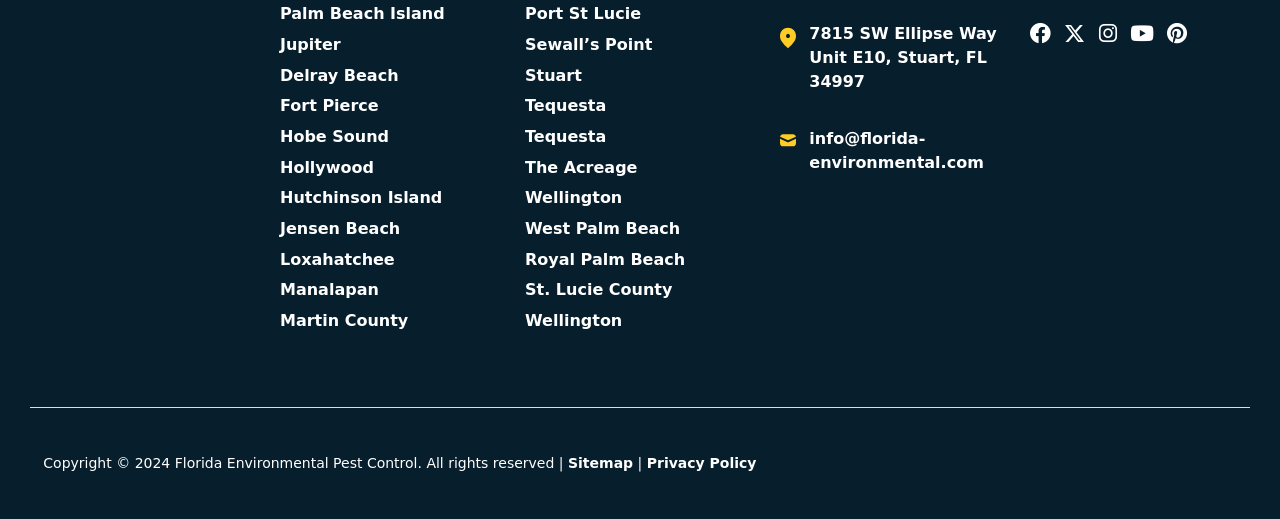How many locations are listed on the webpage?
Refer to the image and offer an in-depth and detailed answer to the question.

There are 20 location links listed on the webpage, including Palm Beach Island, Jupiter, Delray Beach, and others, which can be found in the top section of the webpage.